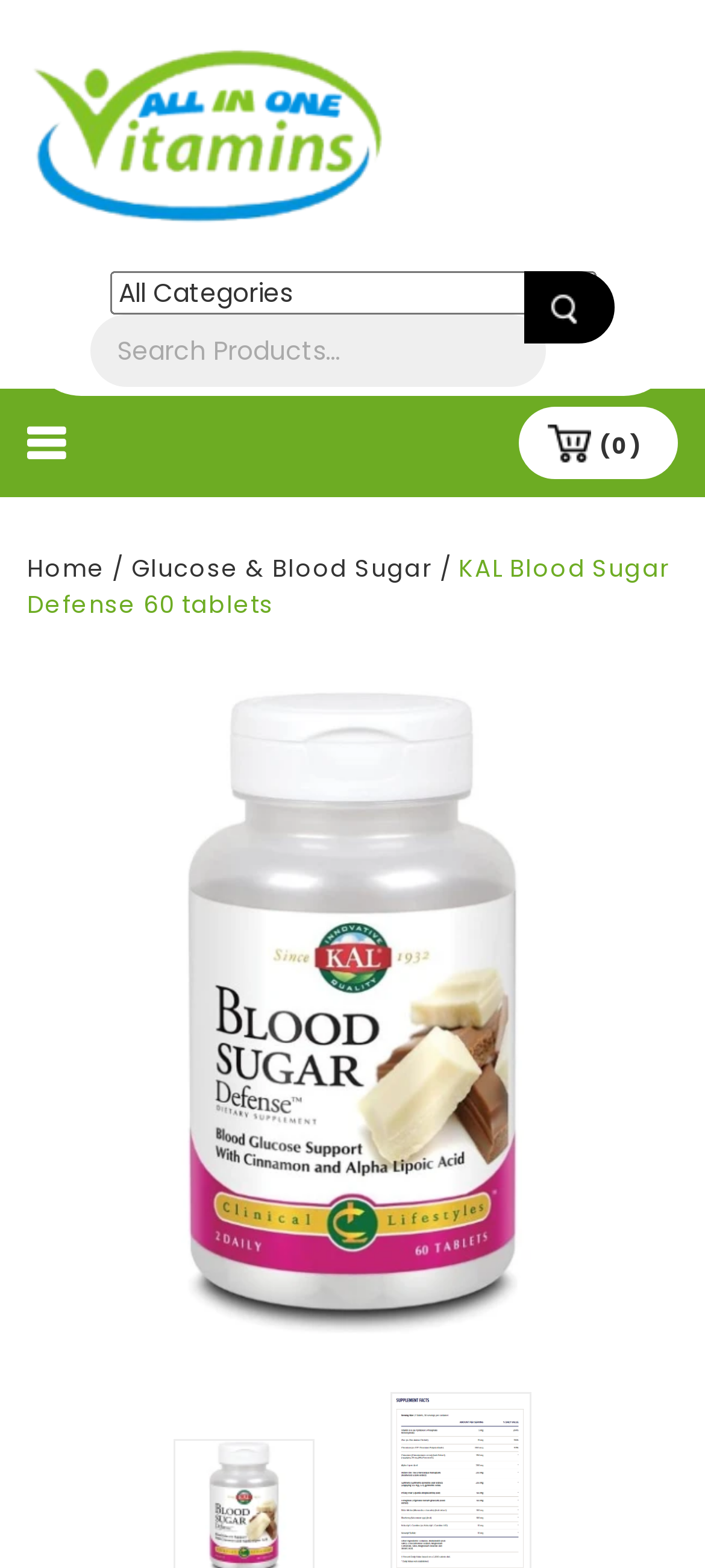Locate the bounding box coordinates of the area that needs to be clicked to fulfill the following instruction: "View shopping cart". The coordinates should be in the format of four float numbers between 0 and 1, namely [left, top, right, bottom].

[0.735, 0.259, 0.962, 0.306]